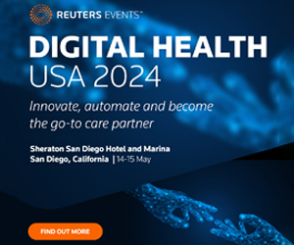Use a single word or phrase to answer the following:
What is the purpose of the bold orange button?

To seek additional information